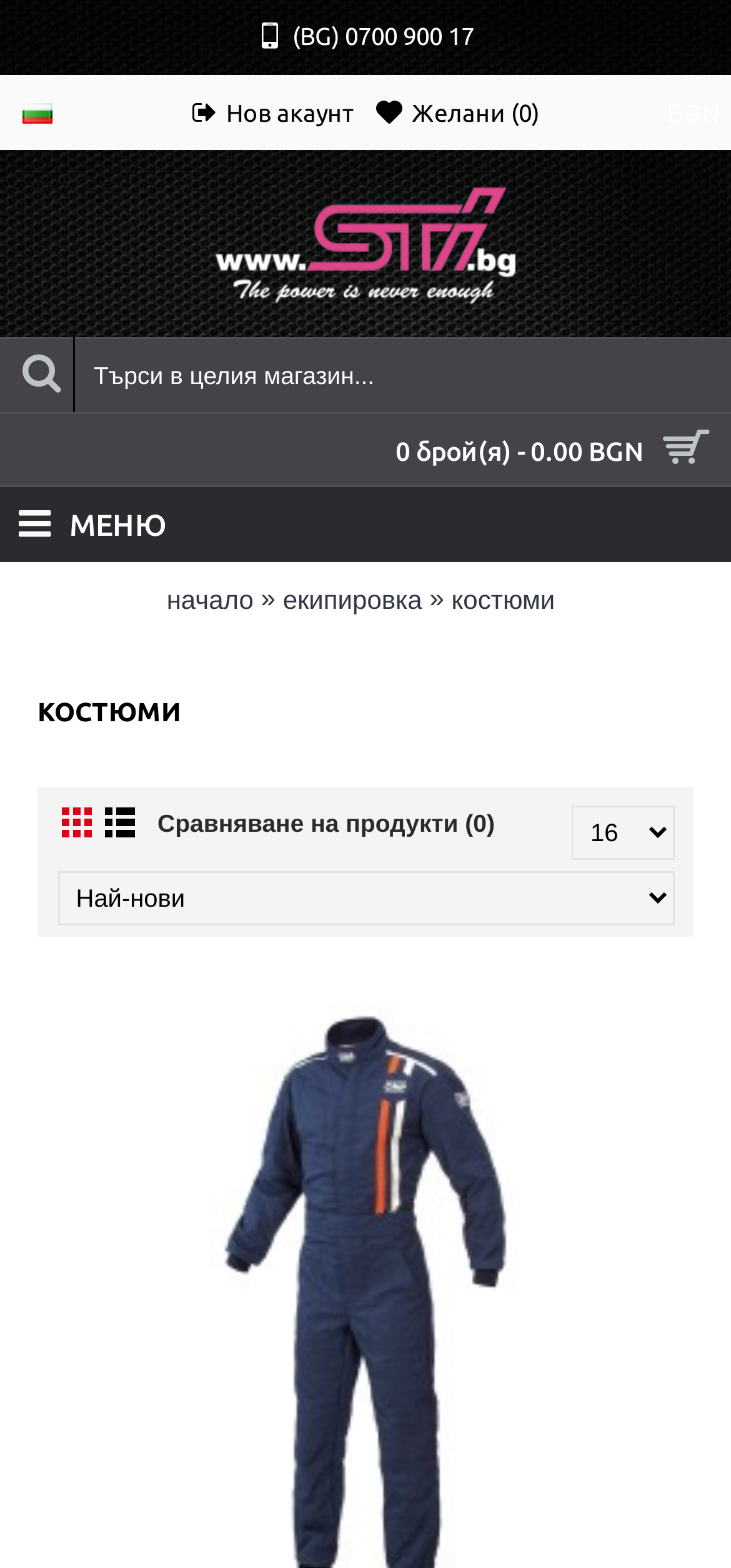Based on the element description 0 брой(я) - 0.00 BGN, identify the bounding box of the UI element in the given webpage screenshot. The coordinates should be in the format (top-left x, top-left y, bottom-right x, bottom-right y) and must be between 0 and 1.

[0.0, 0.264, 1.0, 0.311]